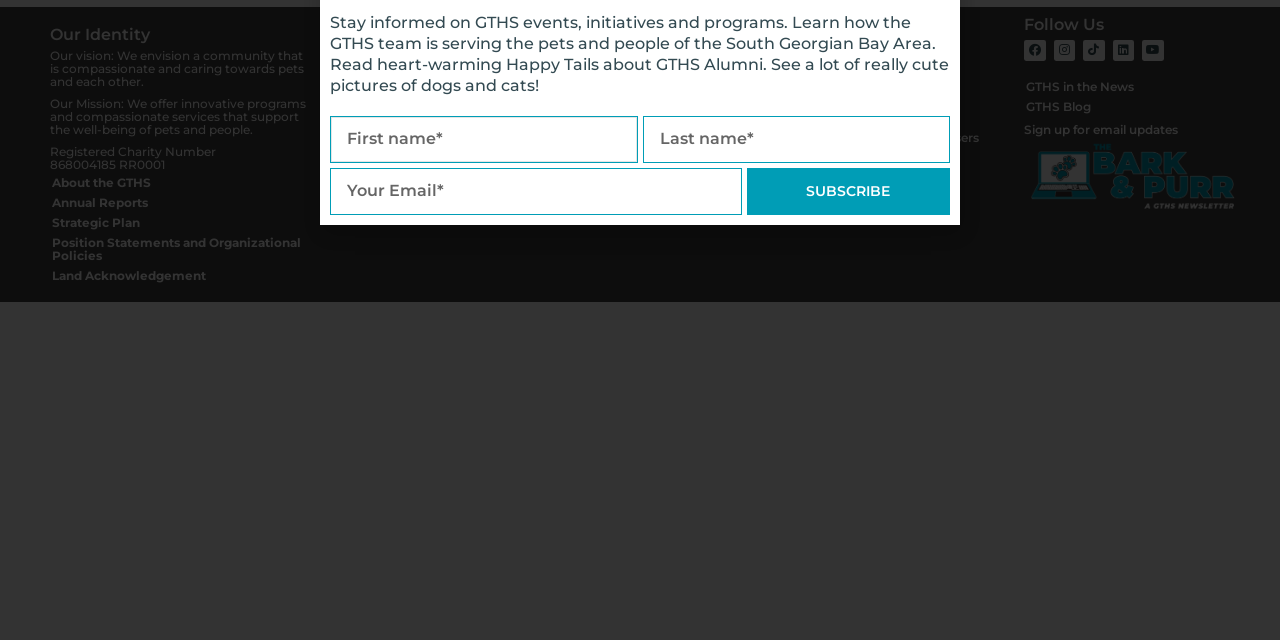From the webpage screenshot, predict the bounding box of the UI element that matches this description: "About the GTHS".

[0.025, 0.276, 0.258, 0.296]